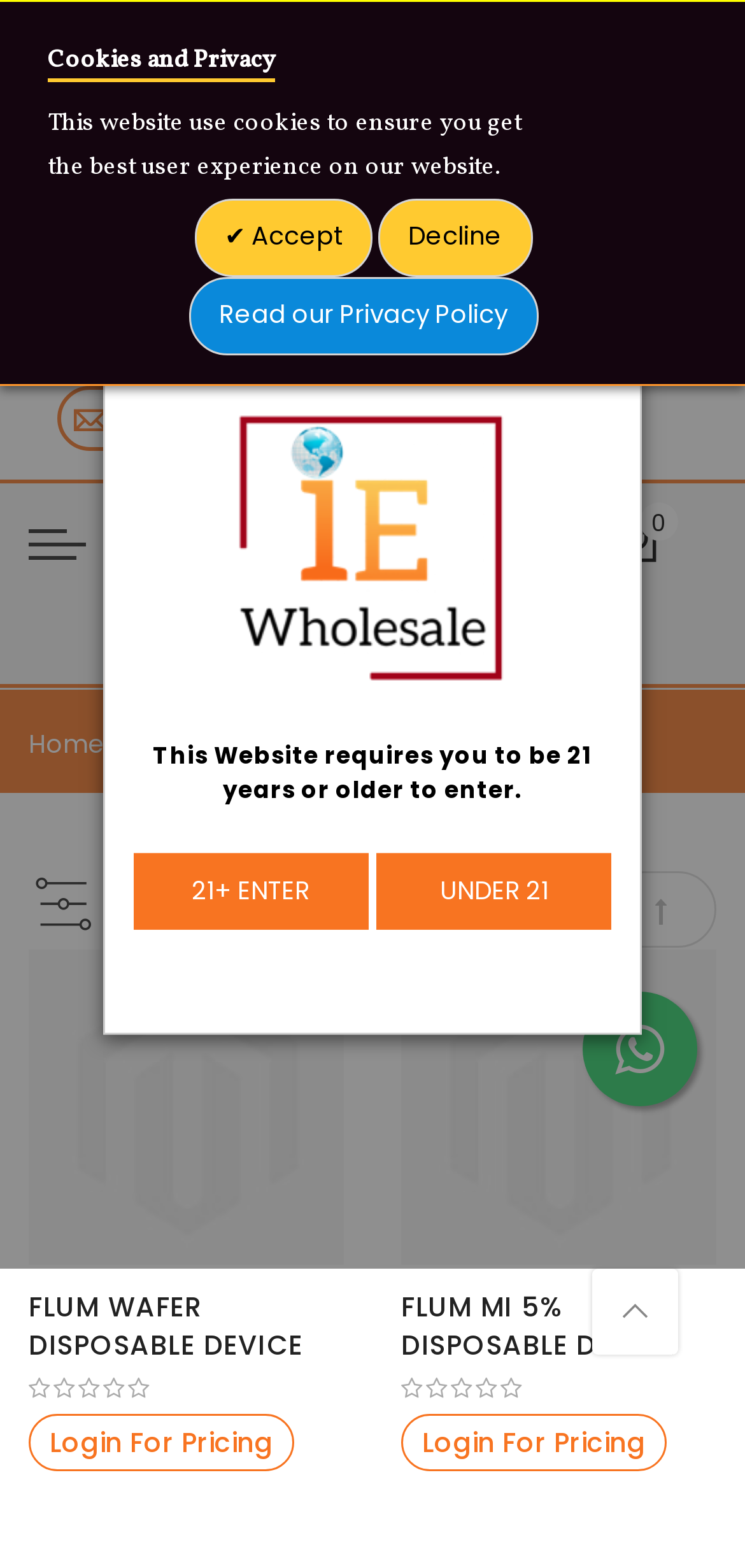Locate the bounding box coordinates of the area you need to click to fulfill this instruction: 'View the IEWholesale Inc link'. The coordinates must be in the form of four float numbers ranging from 0 to 1: [left, top, right, bottom].

[0.372, 0.314, 0.628, 0.431]